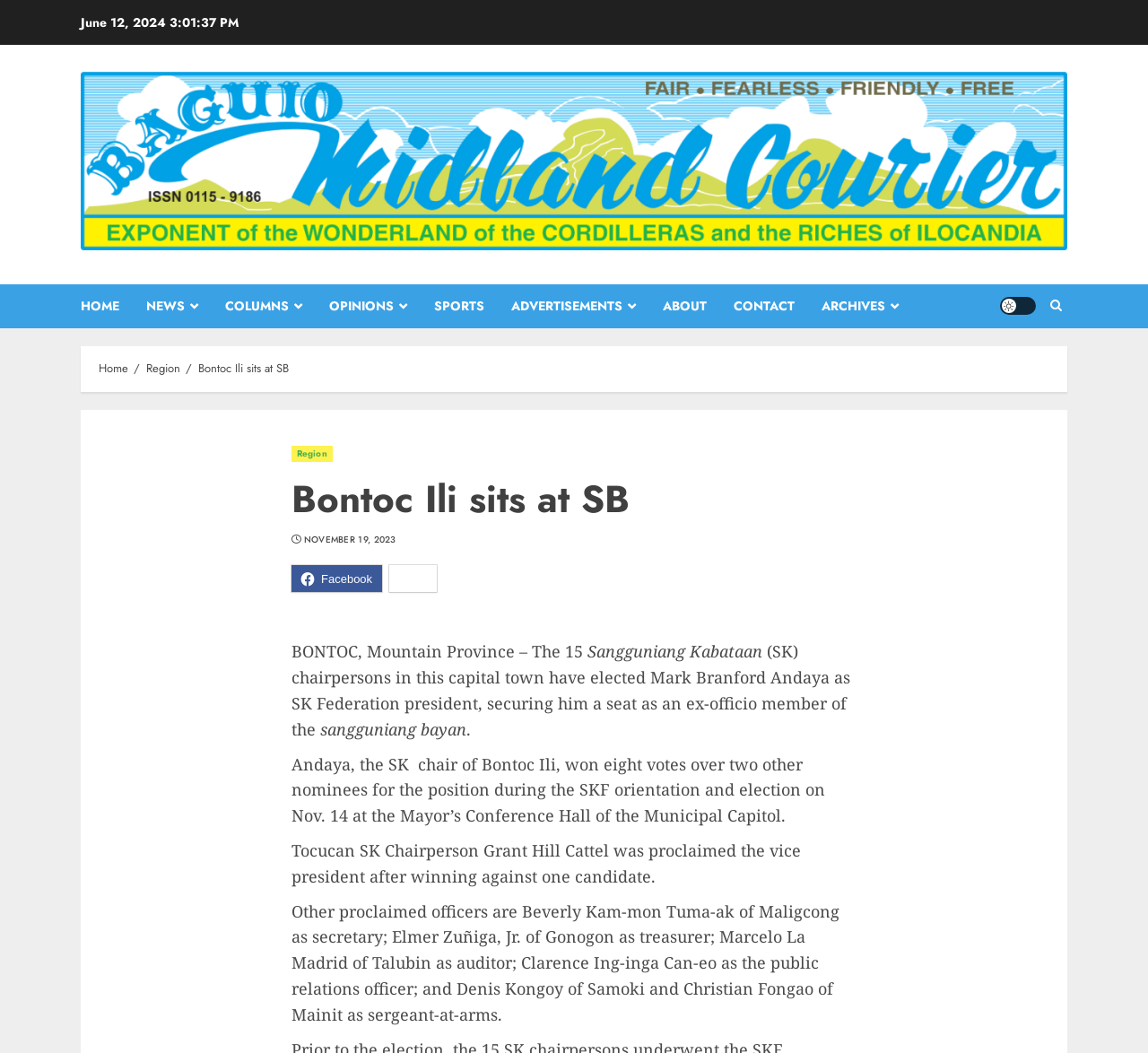Locate the bounding box coordinates of the clickable region to complete the following instruction: "learn more about Rachel Manetti."

None